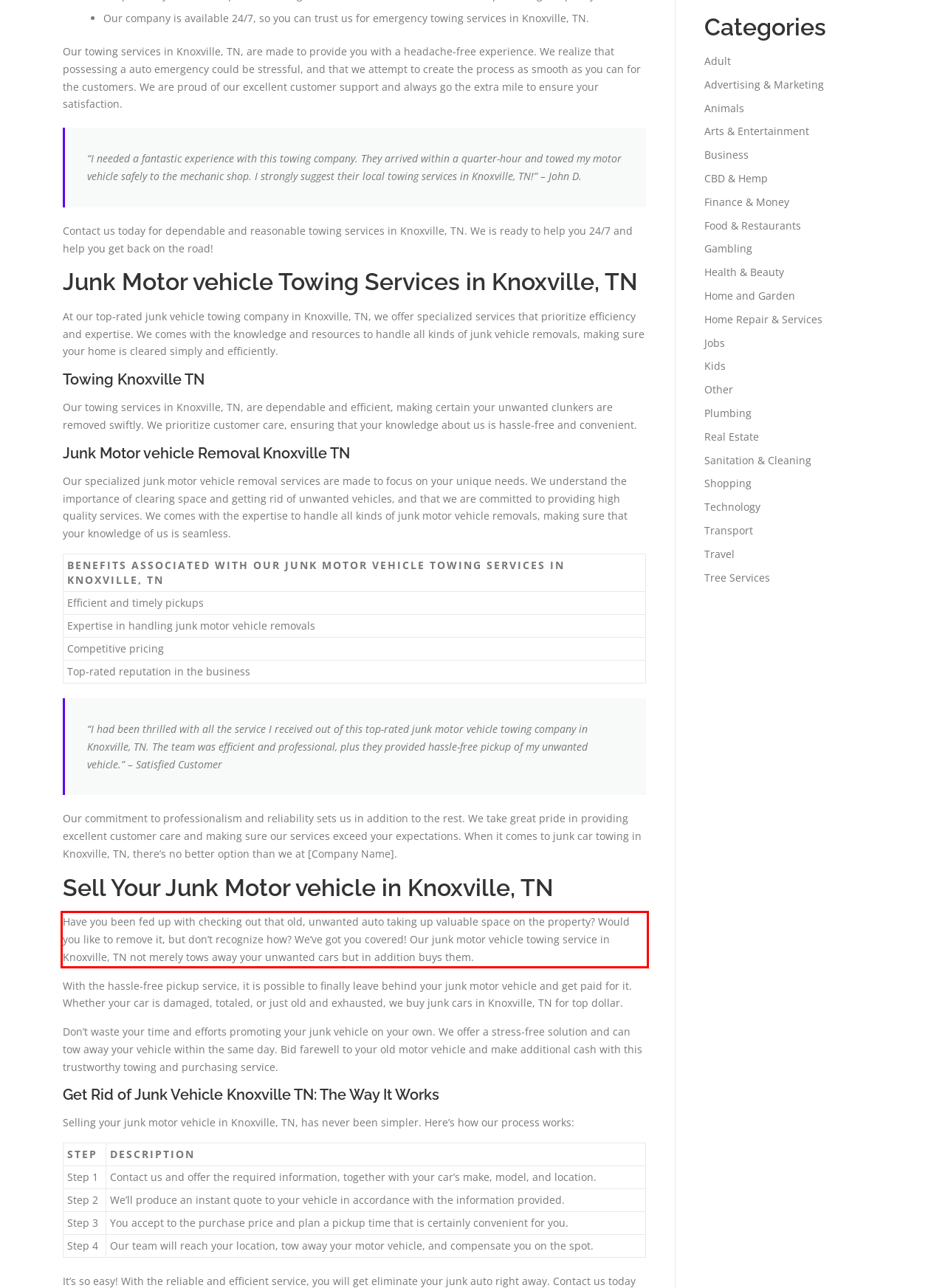Analyze the screenshot of a webpage where a red rectangle is bounding a UI element. Extract and generate the text content within this red bounding box.

Have you been fed up with checking out that old, unwanted auto taking up valuable space on the property? Would you like to remove it, but don’t recognize how? We’ve got you covered! Our junk motor vehicle towing service in Knoxville, TN not merely tows away your unwanted cars but in addition buys them.